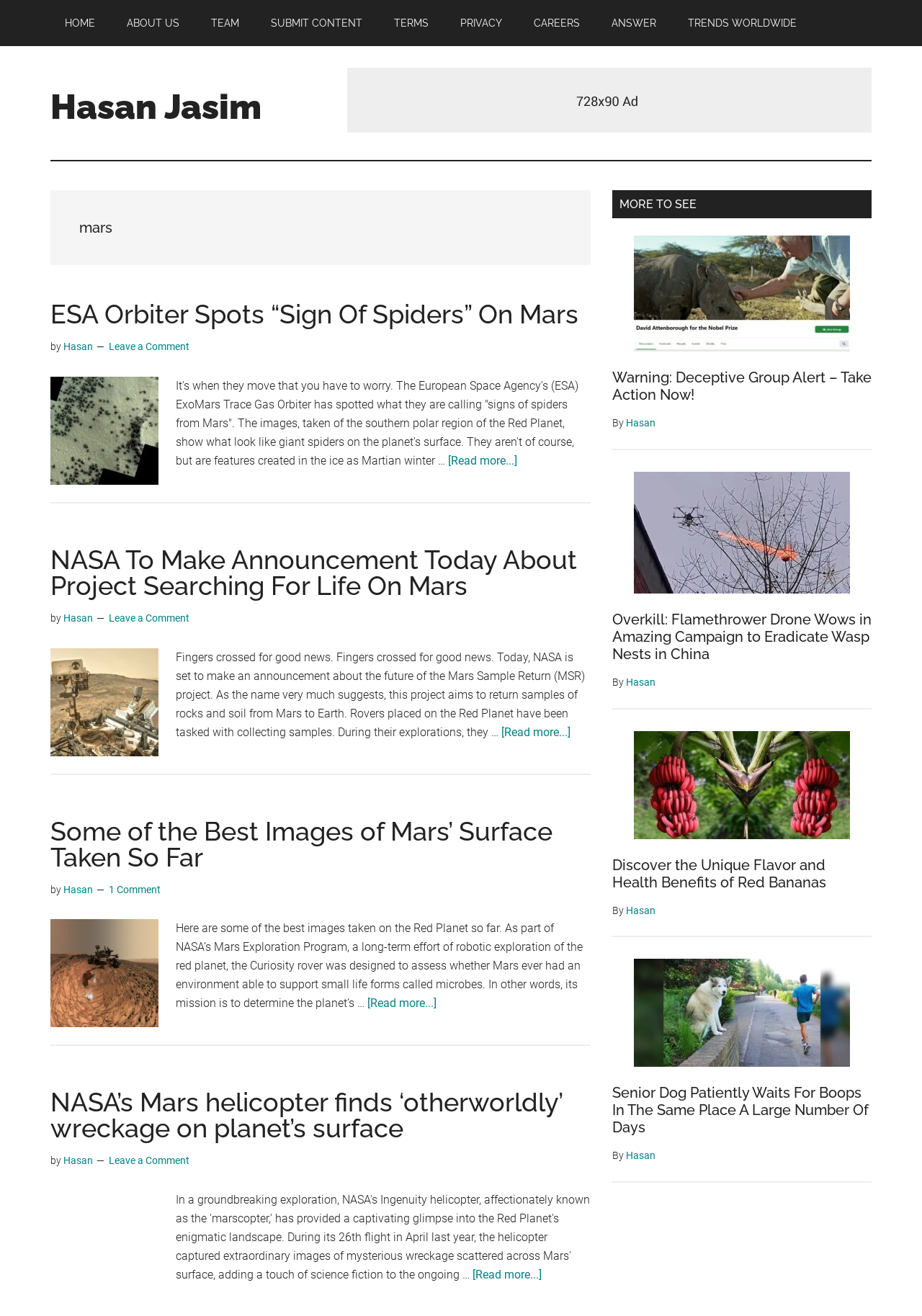Given the element description, predict the bounding box coordinates in the format (top-left x, top-left y, bottom-right x, bottom-right y). Make sure all values are between 0 and 1. Here is the element description: Hasan

[0.679, 0.874, 0.711, 0.883]